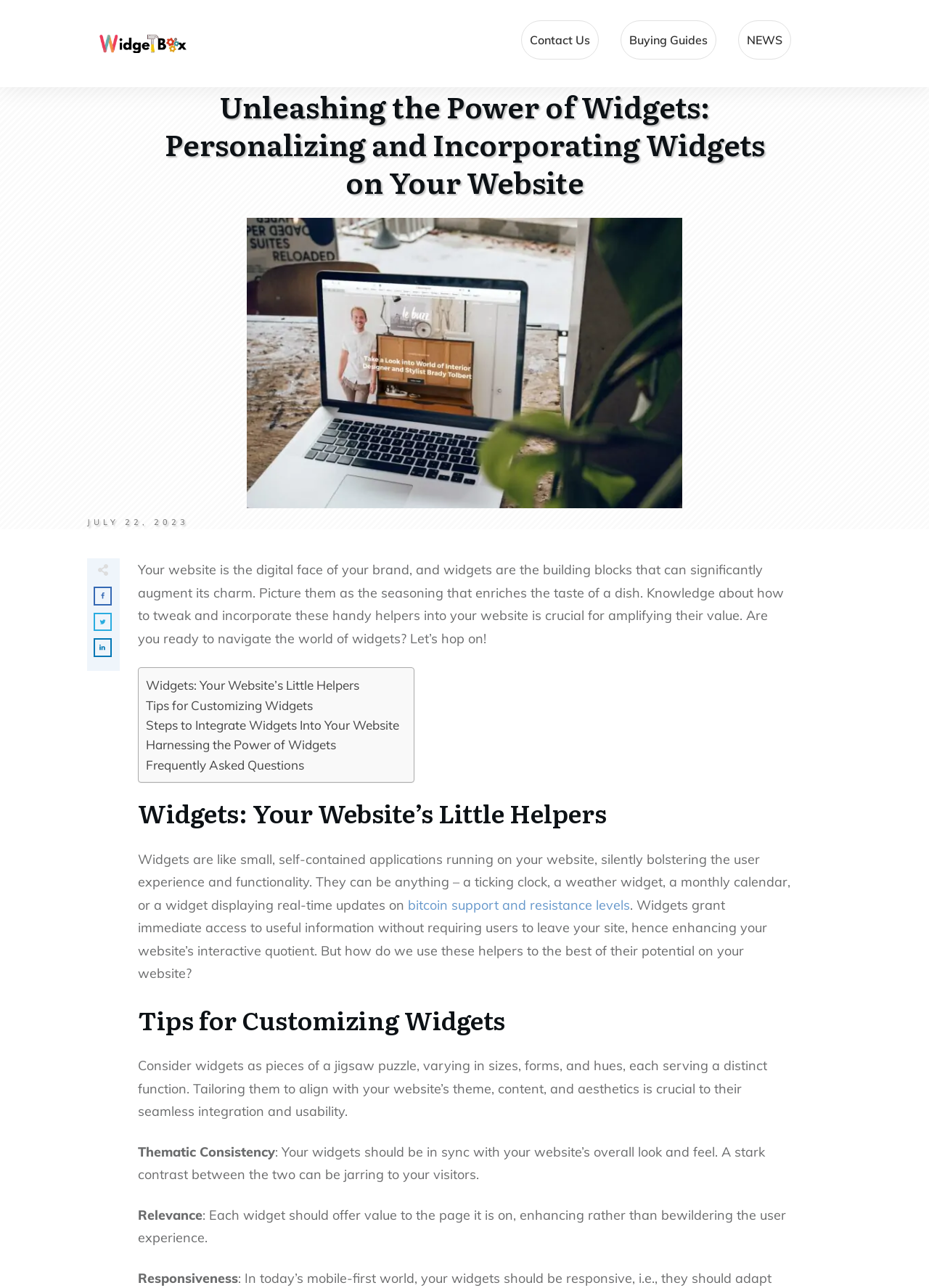What is the date mentioned on the webpage?
Please answer the question with as much detail and depth as you can.

The date is mentioned in the StaticText element with ID 263, which is located at coordinates [0.094, 0.401, 0.203, 0.409]. The text content of this element is 'JULY 22, 2023'.